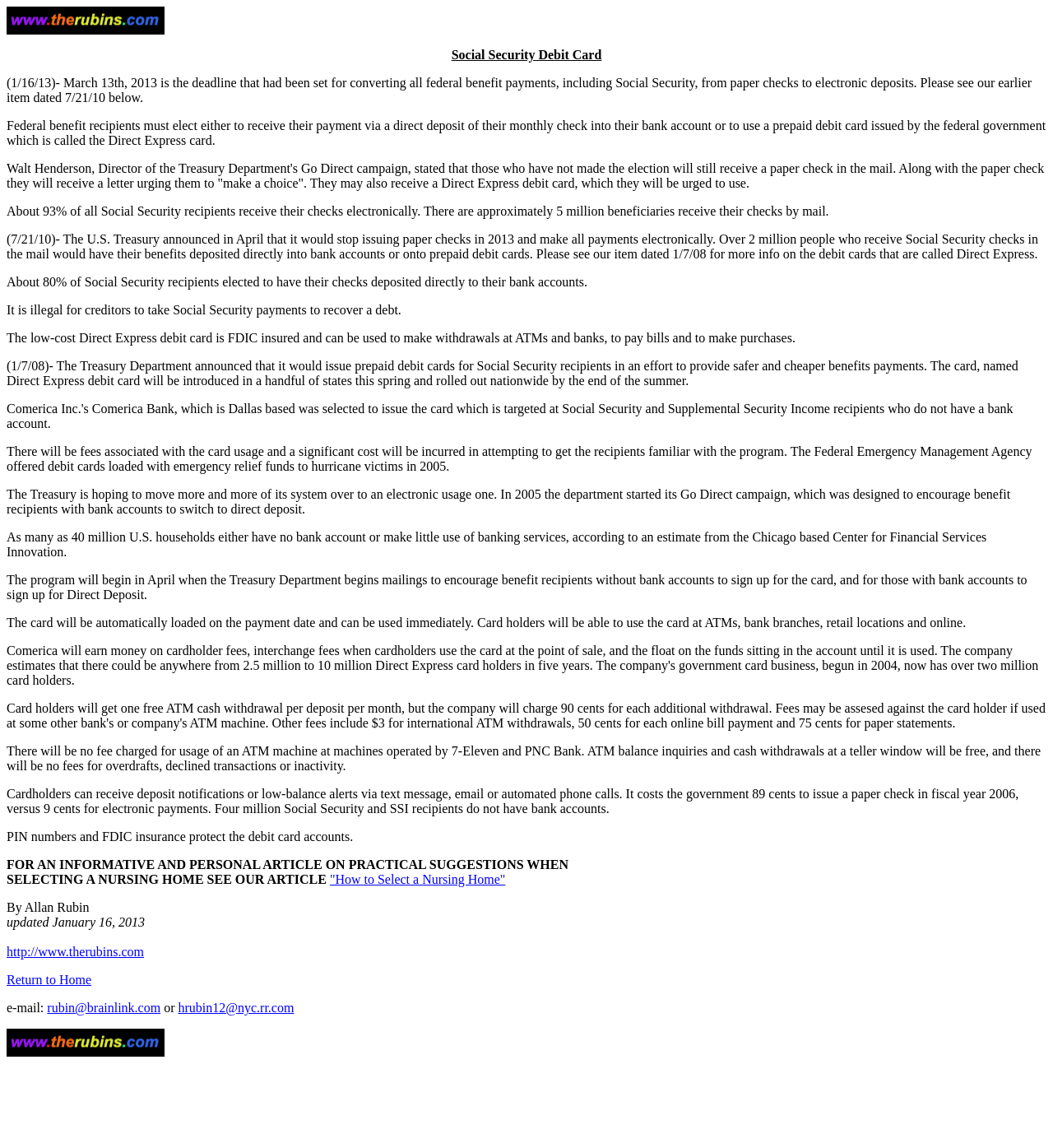What is the name of the prepaid debit card issued by the federal government?
Look at the image and answer the question with a single word or phrase.

Direct Express card